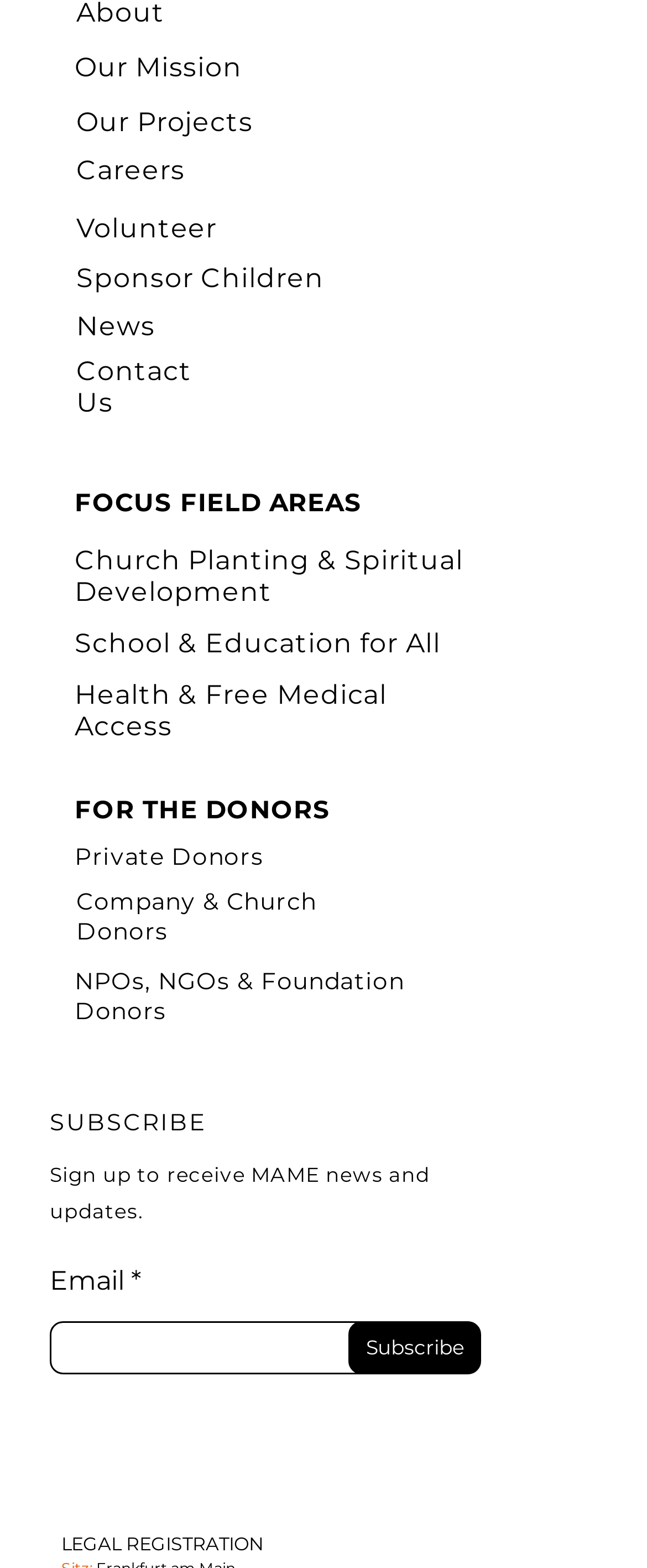Answer the following inquiry with a single word or phrase:
How many focus field areas are listed?

3